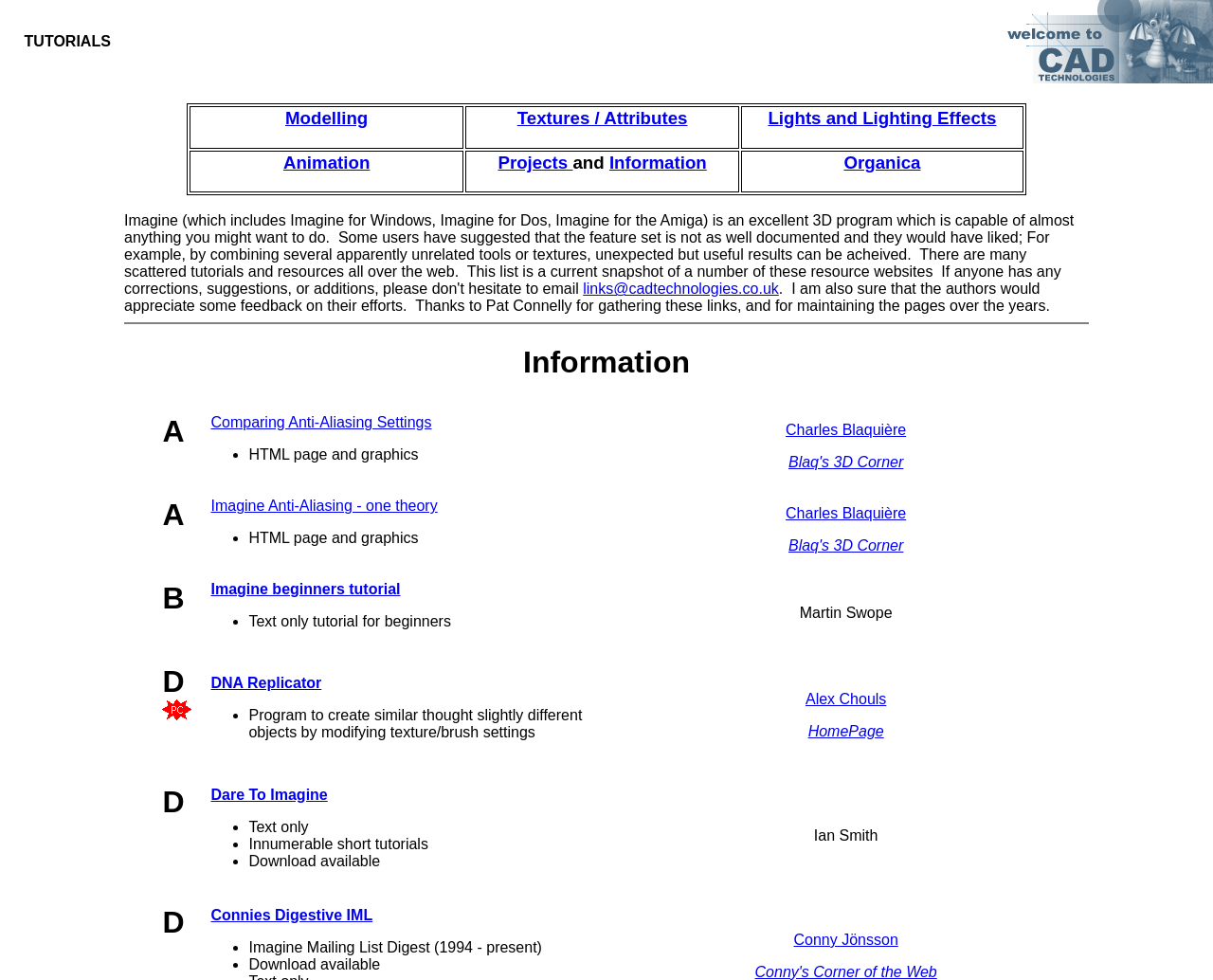How many rows are in the third table?
Examine the image and provide an in-depth answer to the question.

I counted the rows in the third table and found that there are four rows, each with a heading and a link.